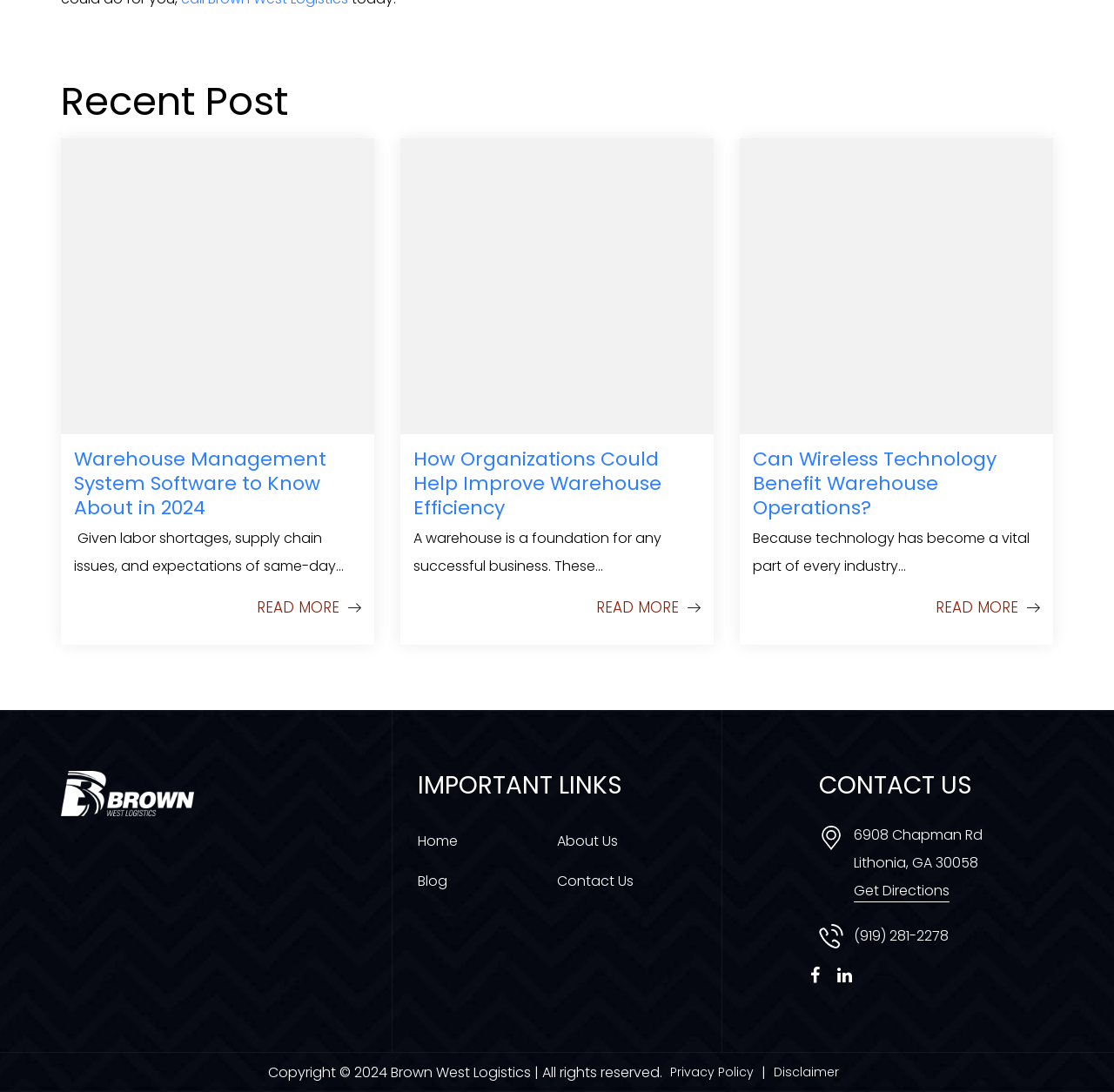Bounding box coordinates should be provided in the format (top-left x, top-left y, bottom-right x, bottom-right y) with all values between 0 and 1. Identify the bounding box for this UI element: Disclaimer

[0.687, 0.973, 0.76, 0.99]